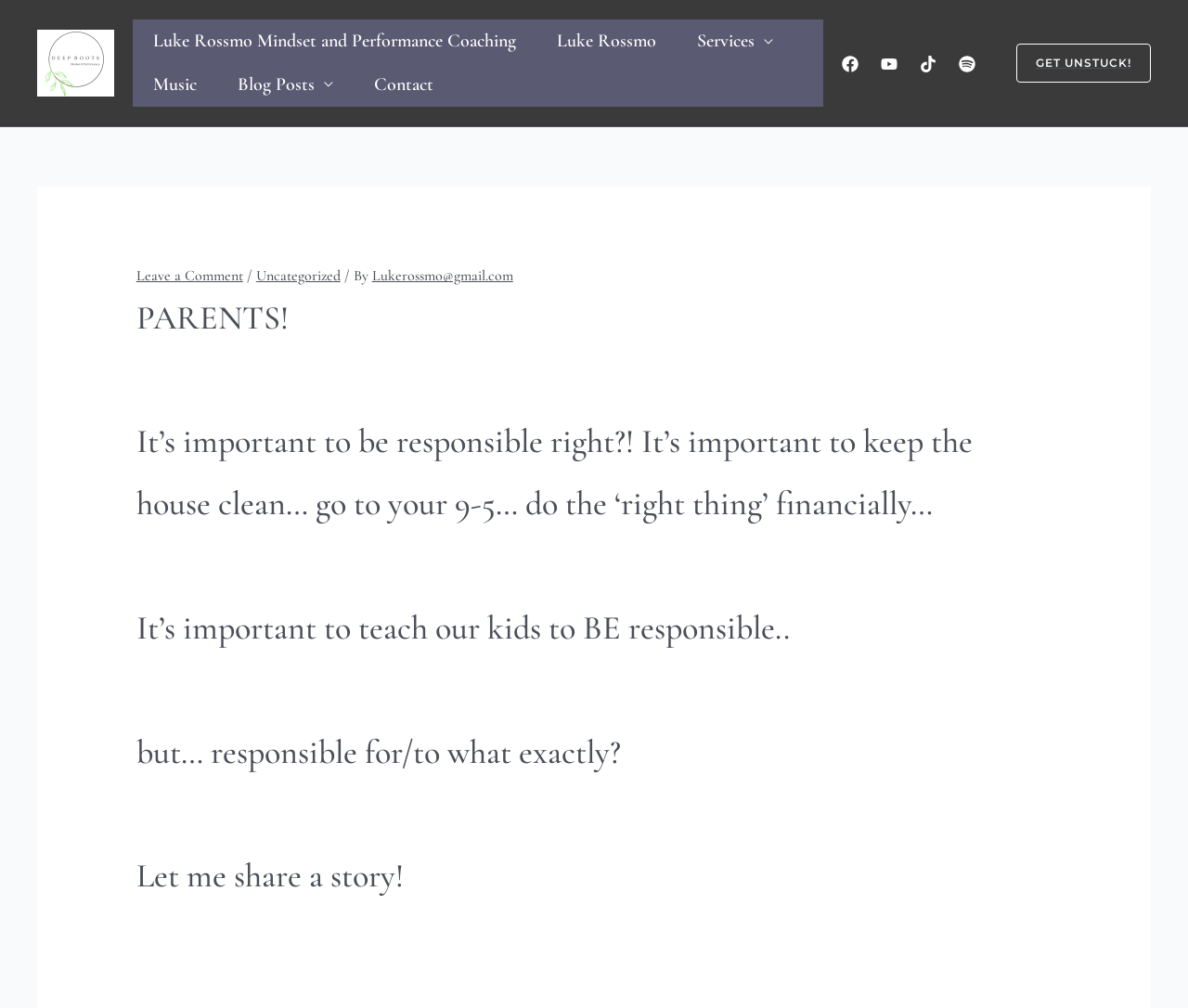Please predict the bounding box coordinates of the element's region where a click is necessary to complete the following instruction: "Visit Luke Rossmo Mindset and Performance Coaching". The coordinates should be represented by four float numbers between 0 and 1, i.e., [left, top, right, bottom].

[0.112, 0.02, 0.452, 0.063]